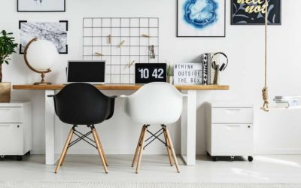Please provide a comprehensive response to the question based on the details in the image: What is the purpose of the globe on the decorative stand?

The globe on the decorative stand is likely used as a decorative piece, adding a touch of elegance and sophistication to the home office setup, rather than serving a functional purpose.